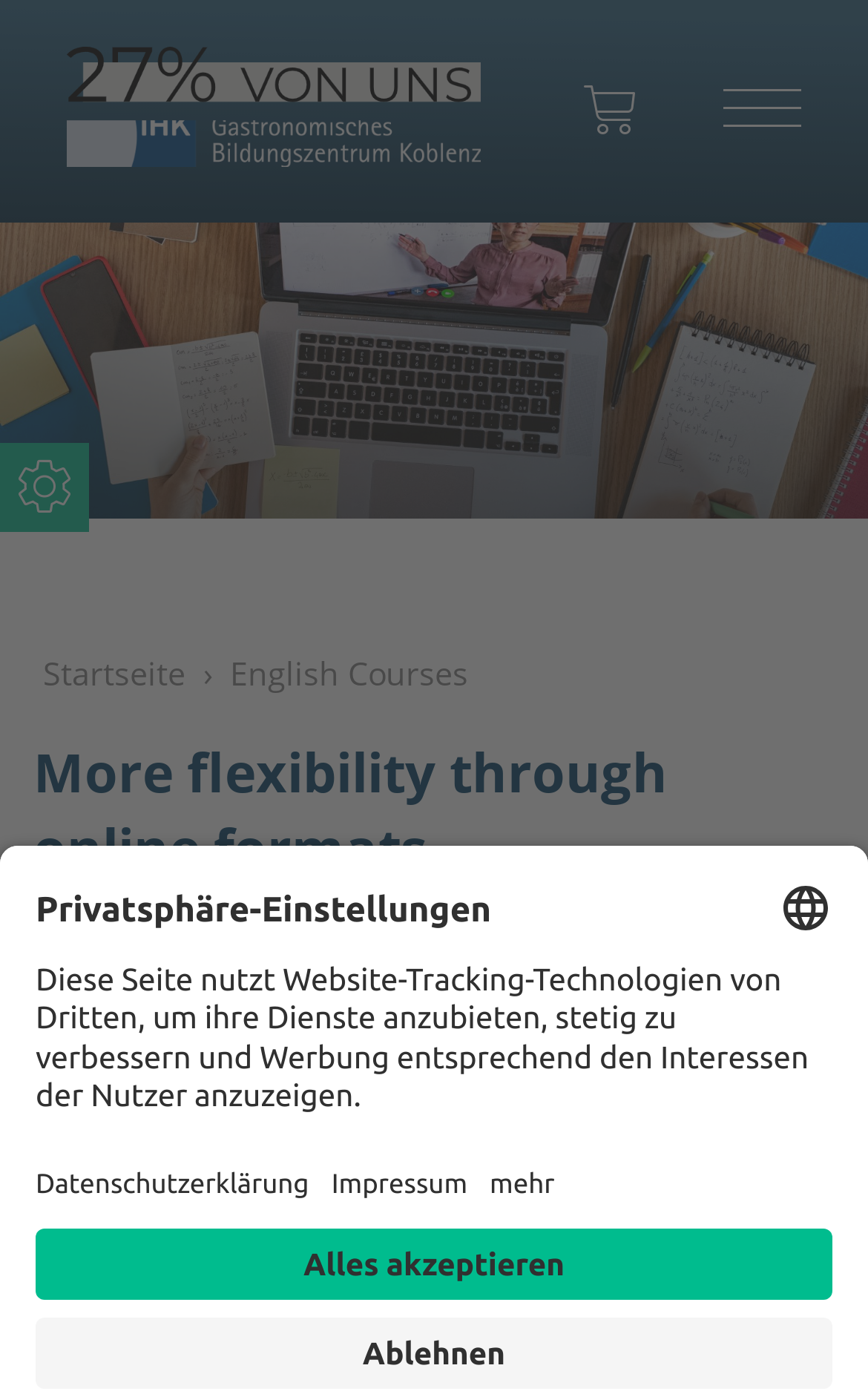Determine the bounding box coordinates of the section I need to click to execute the following instruction: "Search for courses". Provide the coordinates as four float numbers between 0 and 1, i.e., [left, top, right, bottom].

[0.867, 0.04, 0.928, 0.104]